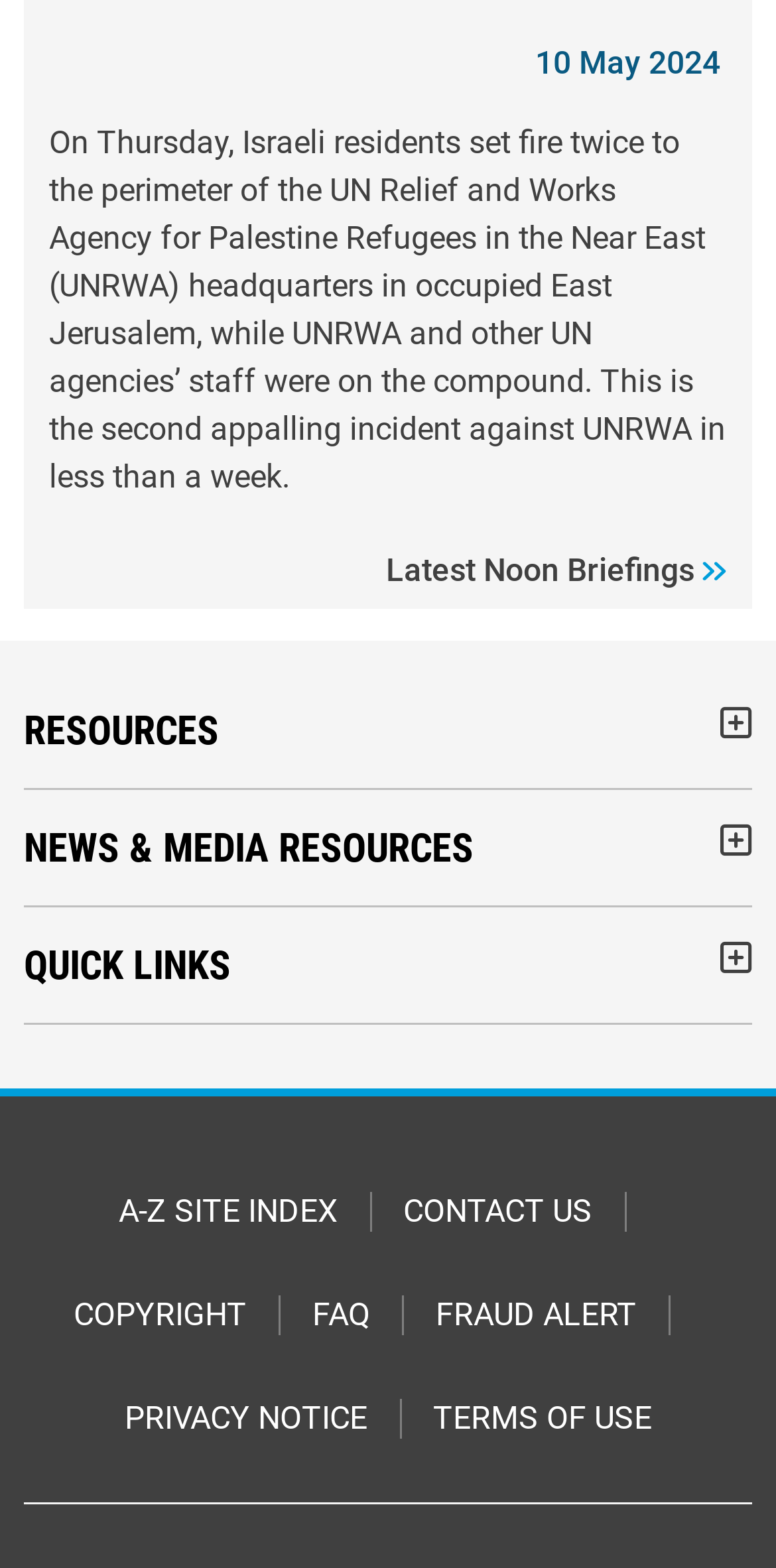Please locate the bounding box coordinates of the element's region that needs to be clicked to follow the instruction: "Read the latest news". The bounding box coordinates should be provided as four float numbers between 0 and 1, i.e., [left, top, right, bottom].

[0.497, 0.352, 0.895, 0.376]